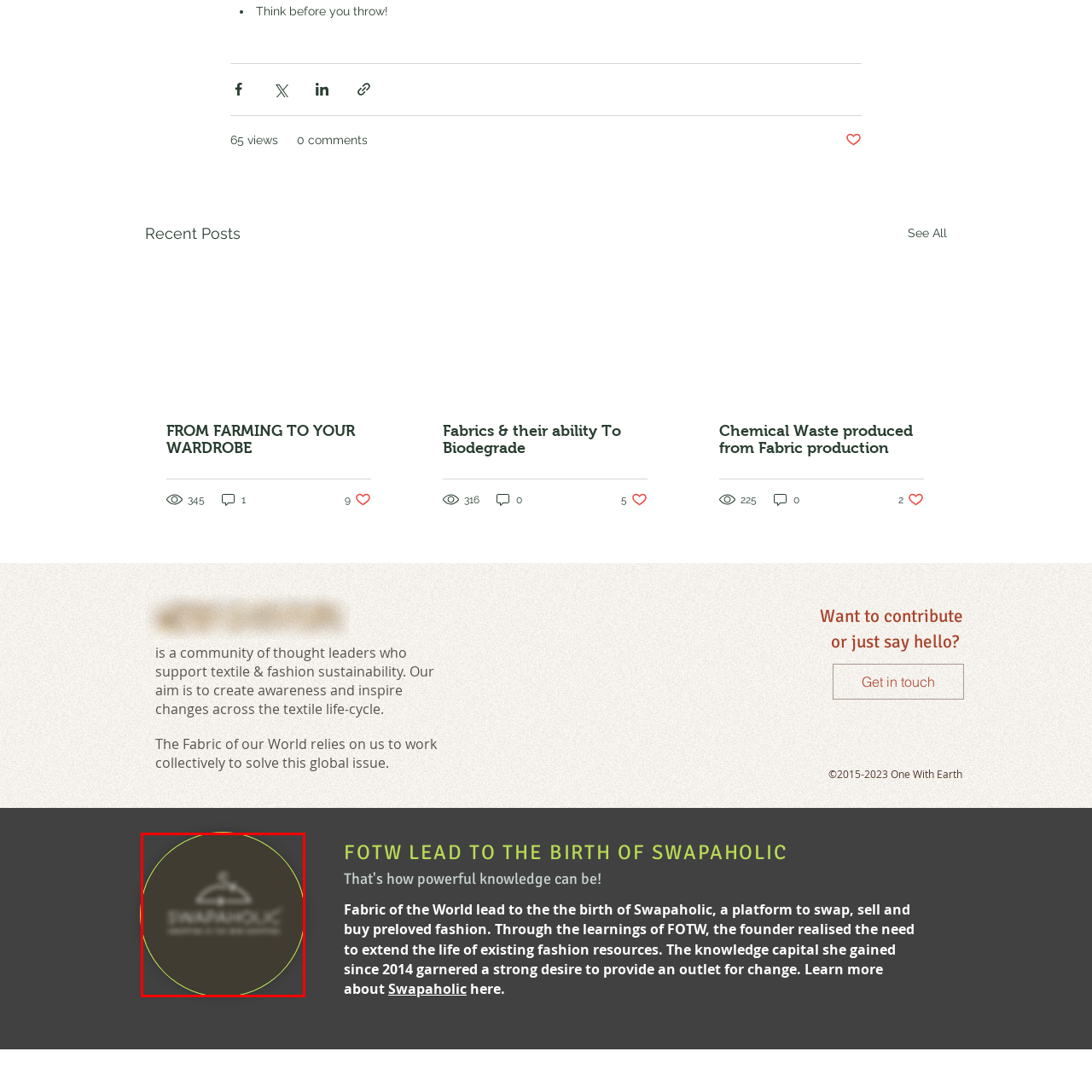Inspect the part framed by the grey rectangle, What does the icon in the logo resemble? 
Reply with a single word or phrase.

A clothing hanger